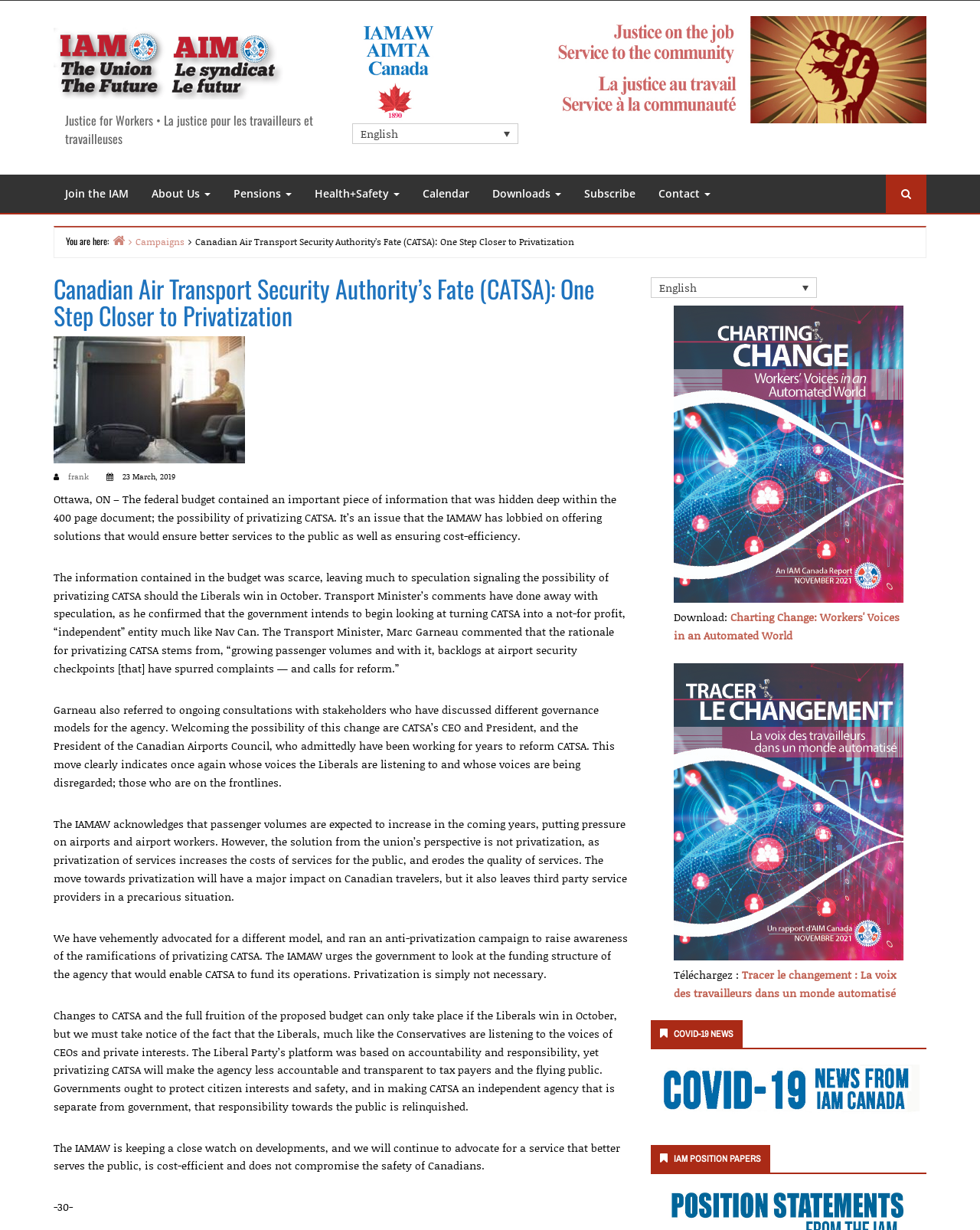Provide a short, one-word or phrase answer to the question below:
What is the name of the organization mentioned in the webpage?

IAMAW